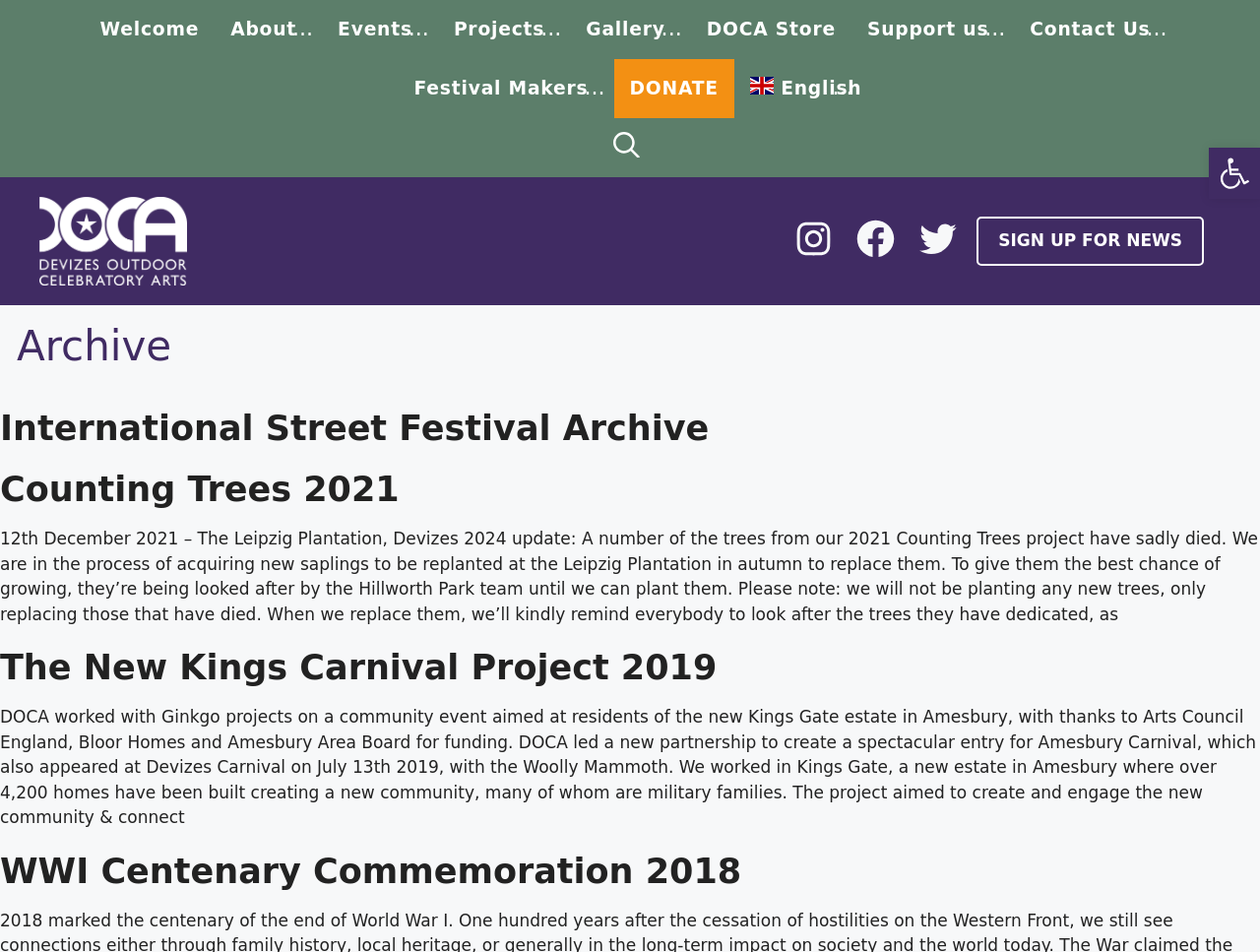Provide the bounding box coordinates of the section that needs to be clicked to accomplish the following instruction: "Search."

[0.474, 0.124, 0.526, 0.186]